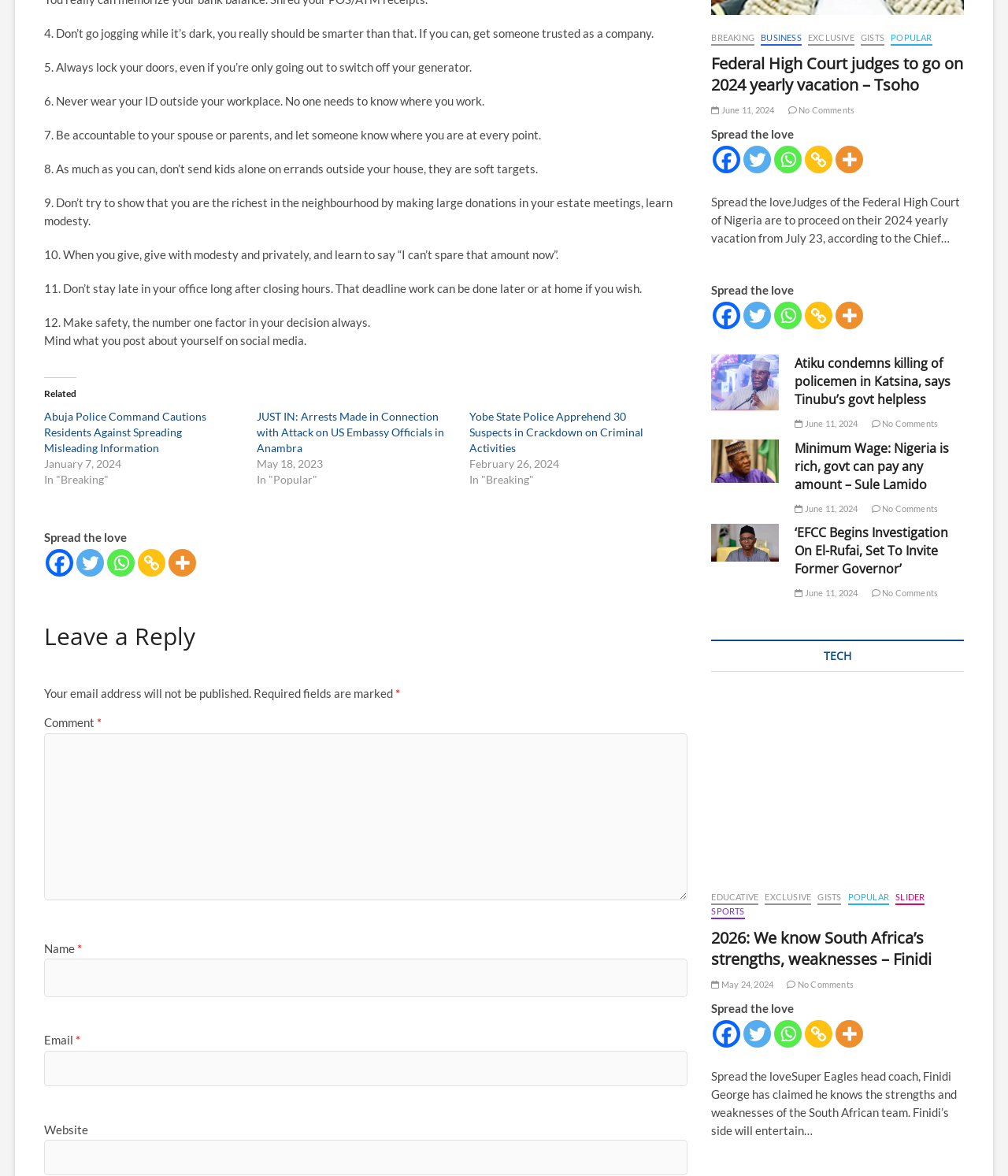Provide a brief response to the question below using a single word or phrase: 
What is the theme of the safety tips listed at the top of the webpage?

Personal safety